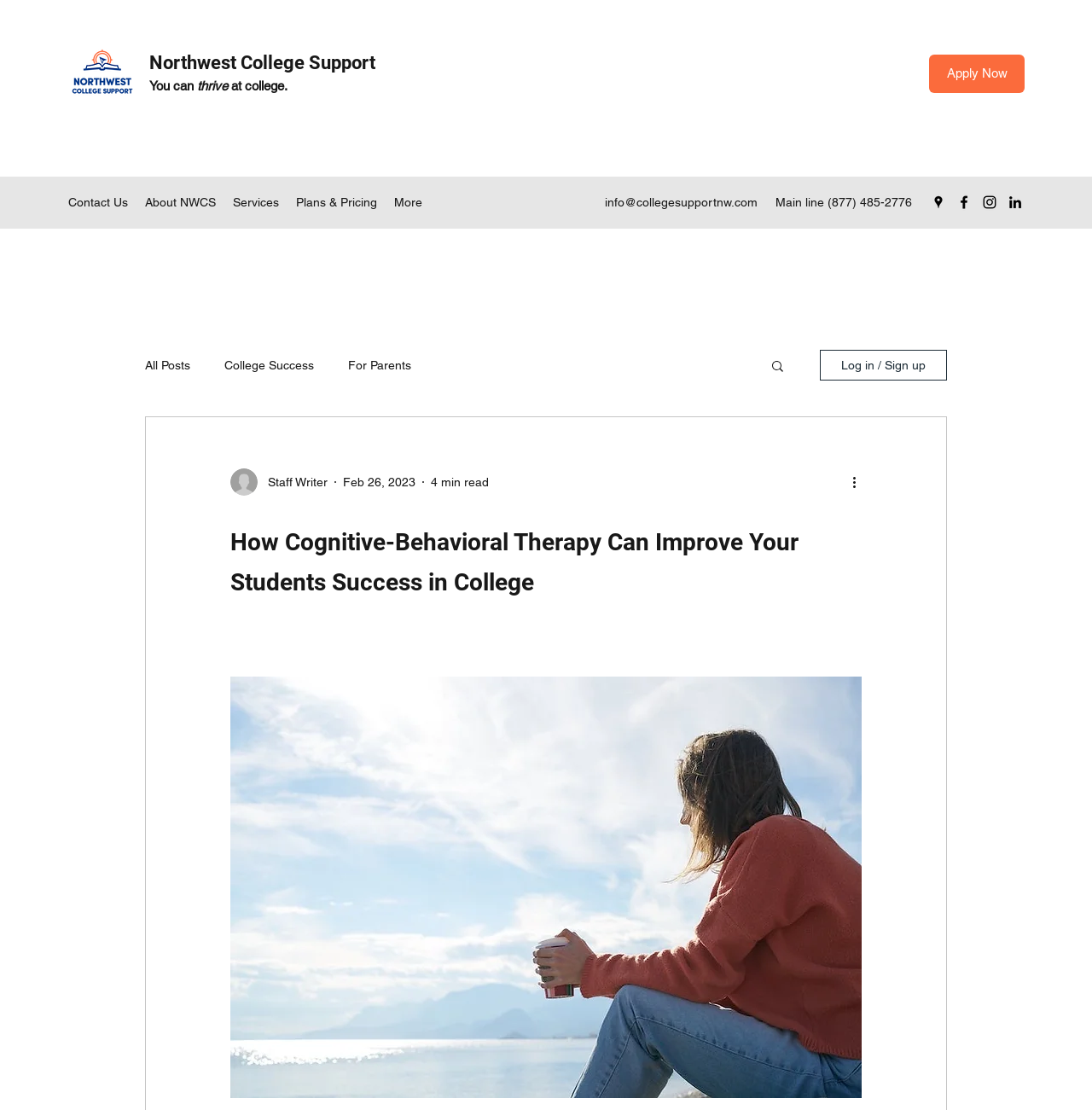Can you find and provide the main heading text of this webpage?

How Cognitive-Behavioral Therapy Can Improve Your Students Success in College